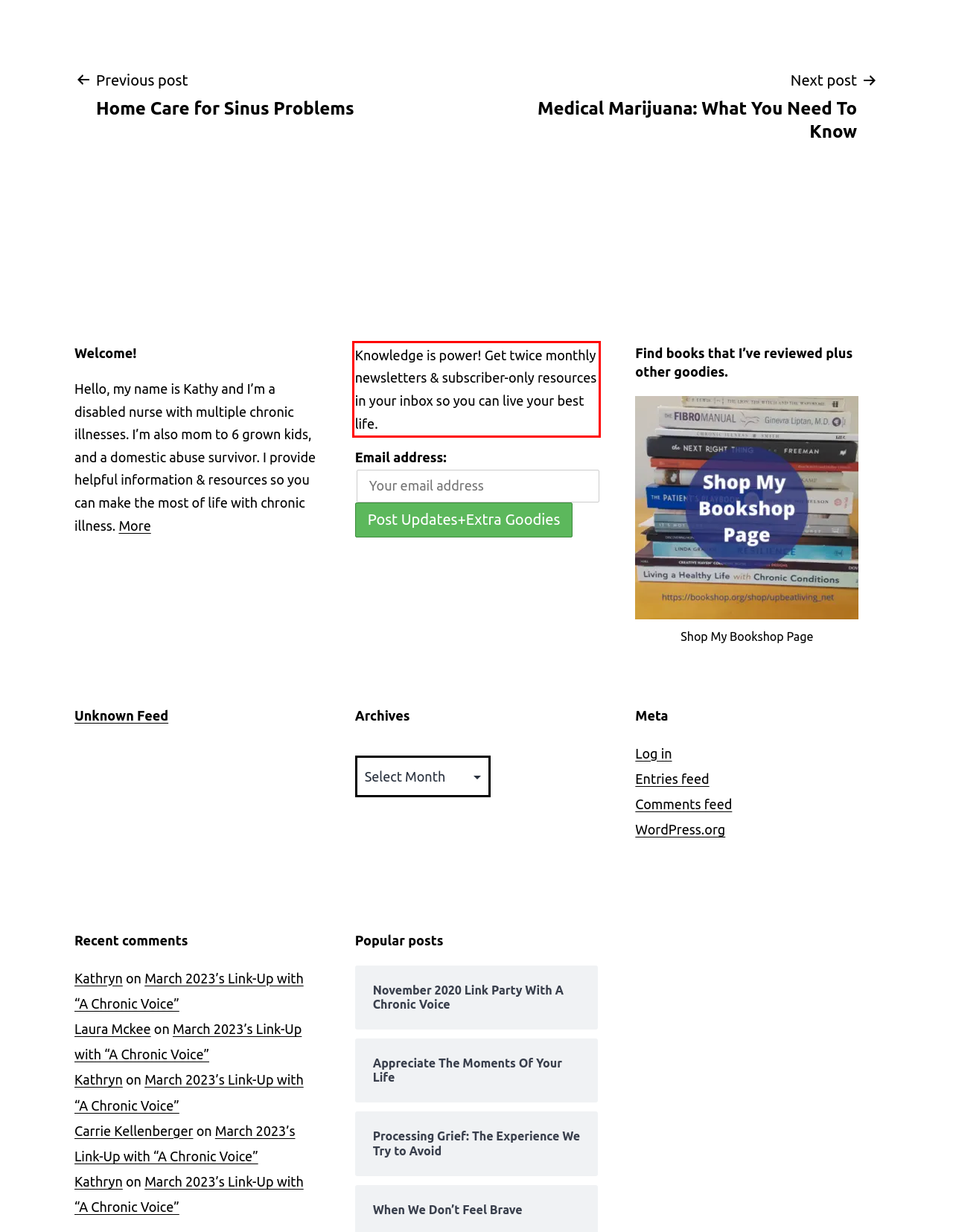You are given a webpage screenshot with a red bounding box around a UI element. Extract and generate the text inside this red bounding box.

Knowledge is power! Get twice monthly newsletters & subscriber-only resources in your inbox so you can live your best life.